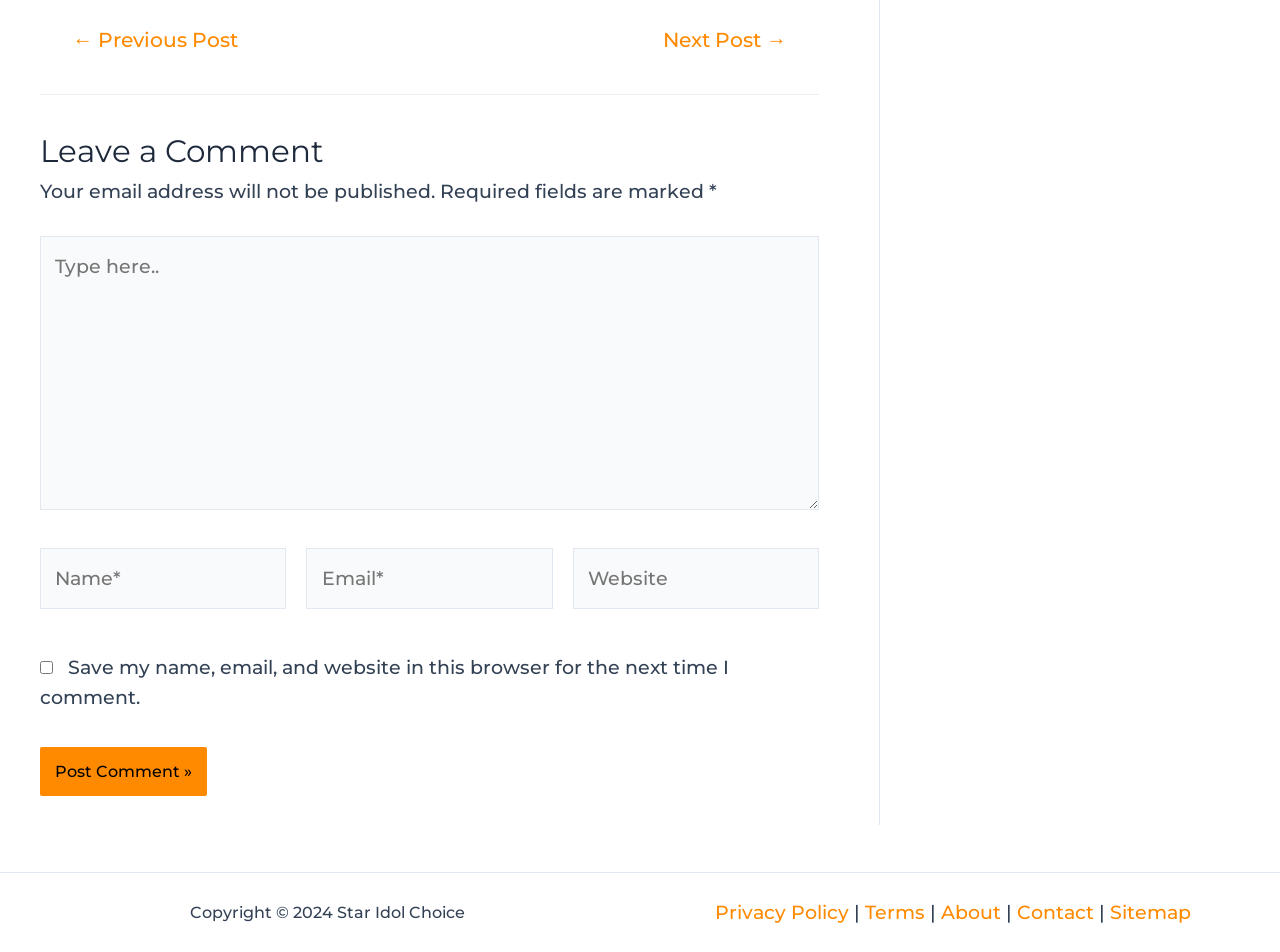Locate the bounding box coordinates of the element's region that should be clicked to carry out the following instruction: "Type a message". The coordinates need to be four float numbers between 0 and 1, i.e., [left, top, right, bottom].

[0.031, 0.248, 0.64, 0.536]